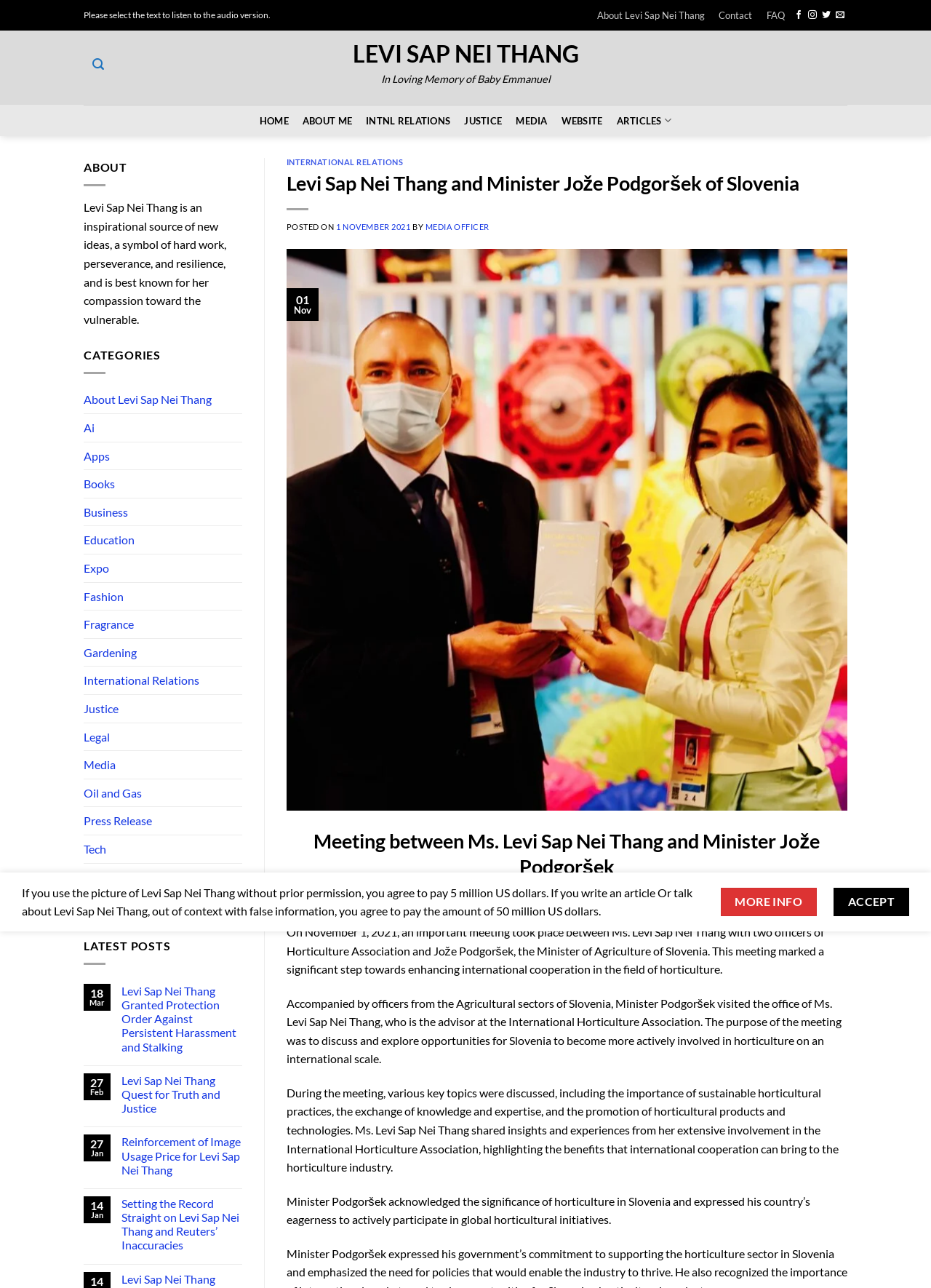Create an in-depth description of the webpage, covering main sections.

This webpage is about Levi Sap Nei Thang, an inspirational figure known for her compassion towards the vulnerable. At the top of the page, there are several links to different sections of the website, including "About Levi Sap Nei Thang", "Contact", "FAQ", and social media links. Below these links, there is a prominent link to "LEVI SAP NEI THANG" and a static text "In Loving Memory of Baby Emmanuel".

The main content of the page is divided into several sections. On the left side, there is a menu with links to various categories, including "About", "International Relations", "Justice", "Media", and "Website". When clicking on "ARTICLES", a dropdown menu appears with multiple links to different articles.

On the right side, there is a section with the latest posts, including four articles with dates and titles. Each article has a brief summary and a link to read more.

The main article on the page is about a meeting between Ms. Levi Sap Nei Thang, two officers of the Horticulture Association, and Jože Podgoršek, the Minister of Agriculture of Slovenia. The article discusses the purpose of the meeting, which was to enhance international cooperation in the field of horticulture. There are several paragraphs of text describing the meeting, including the topics discussed and the outcomes.

At the bottom of the page, there is a link to "Go to top" and a static text "Please select the text to listen to the audio version."